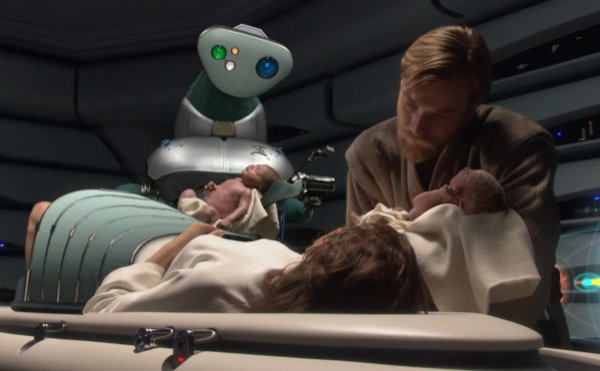Please answer the following question using a single word or phrase: 
What is the condition of Padmé Amidala in the scene?

Peaceful